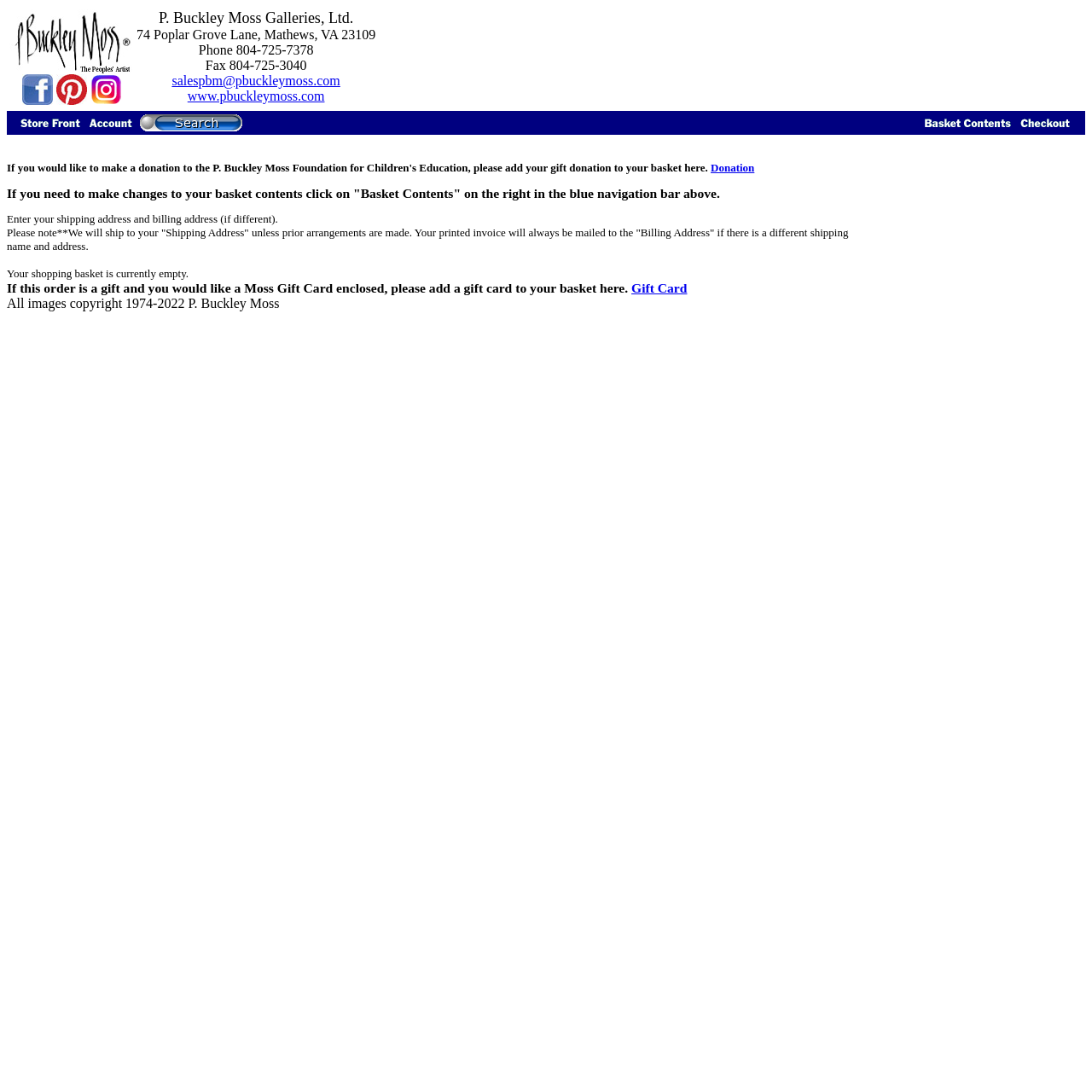Pinpoint the bounding box coordinates of the area that should be clicked to complete the following instruction: "Add a gift card to your basket". The coordinates must be given as four float numbers between 0 and 1, i.e., [left, top, right, bottom].

[0.578, 0.257, 0.629, 0.27]